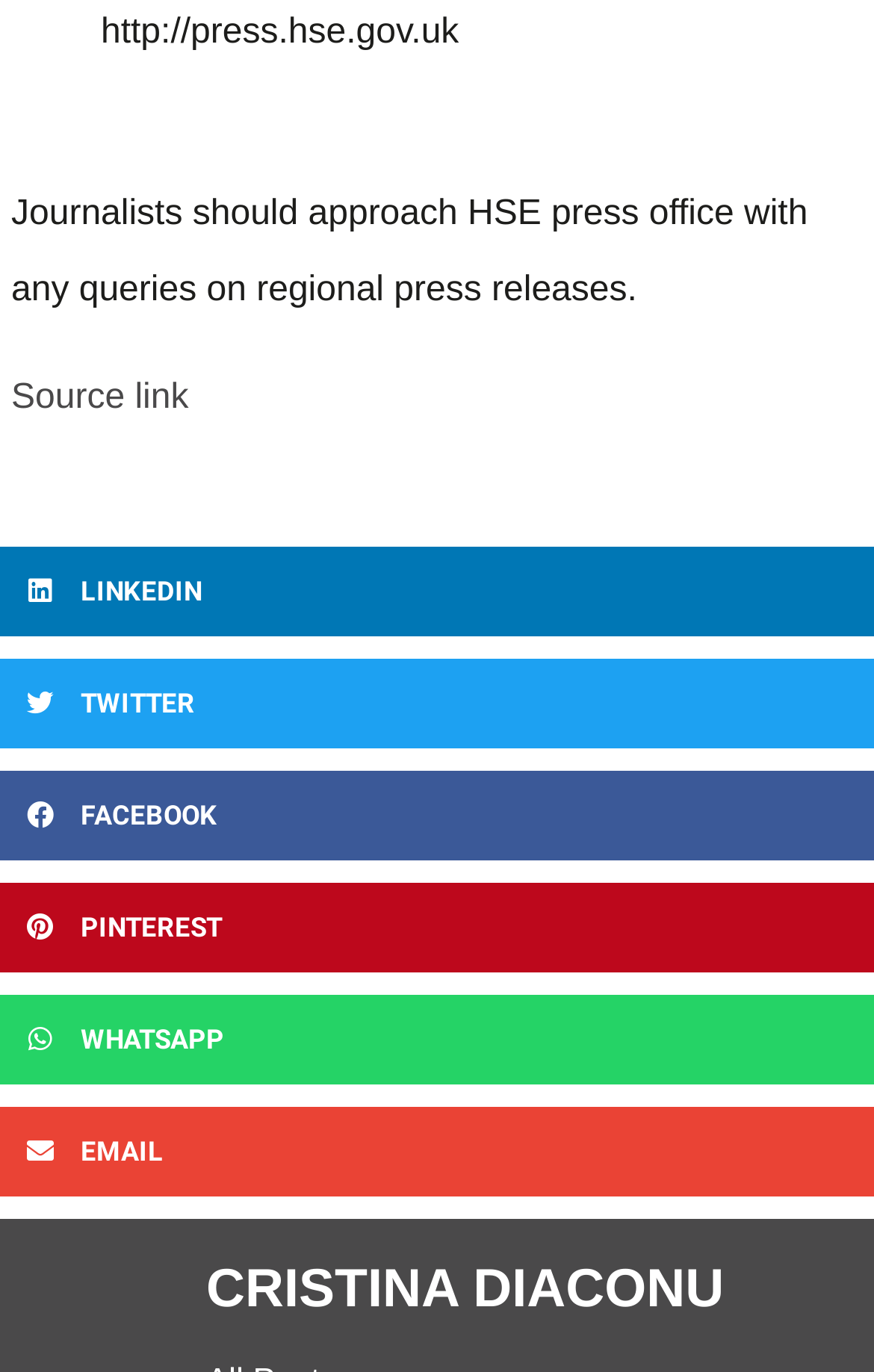Determine the bounding box for the UI element that matches this description: "Email".

[0.0, 0.807, 1.0, 0.872]